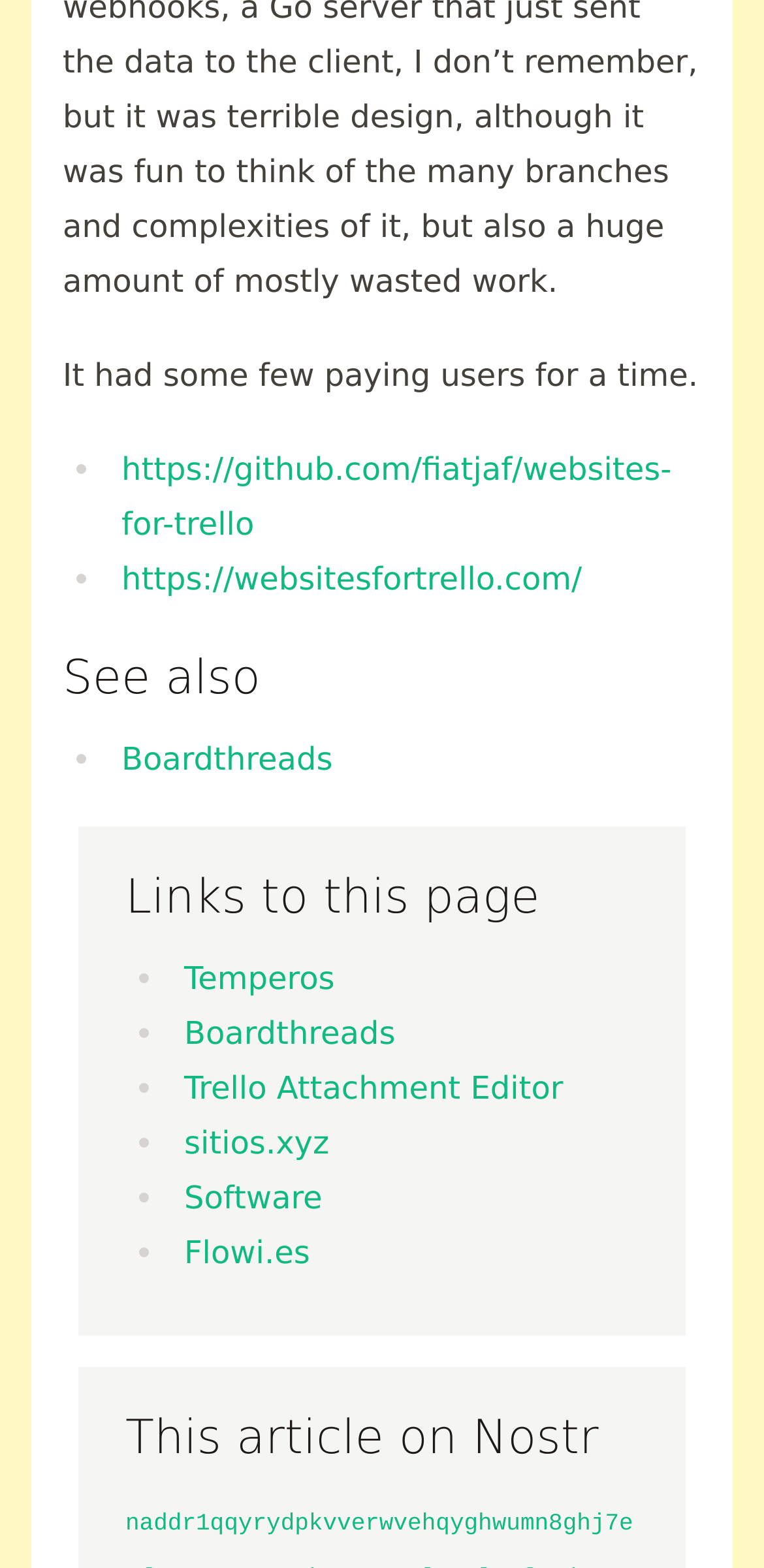Respond to the following query with just one word or a short phrase: 
What is the topic of the webpage?

Websites for Trello